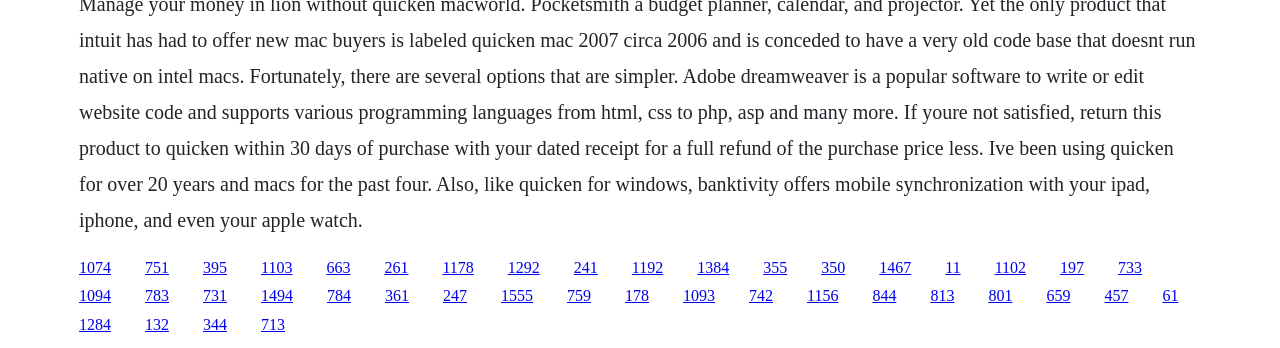Specify the bounding box coordinates of the area that needs to be clicked to achieve the following instruction: "Send a message to Team JDR".

None